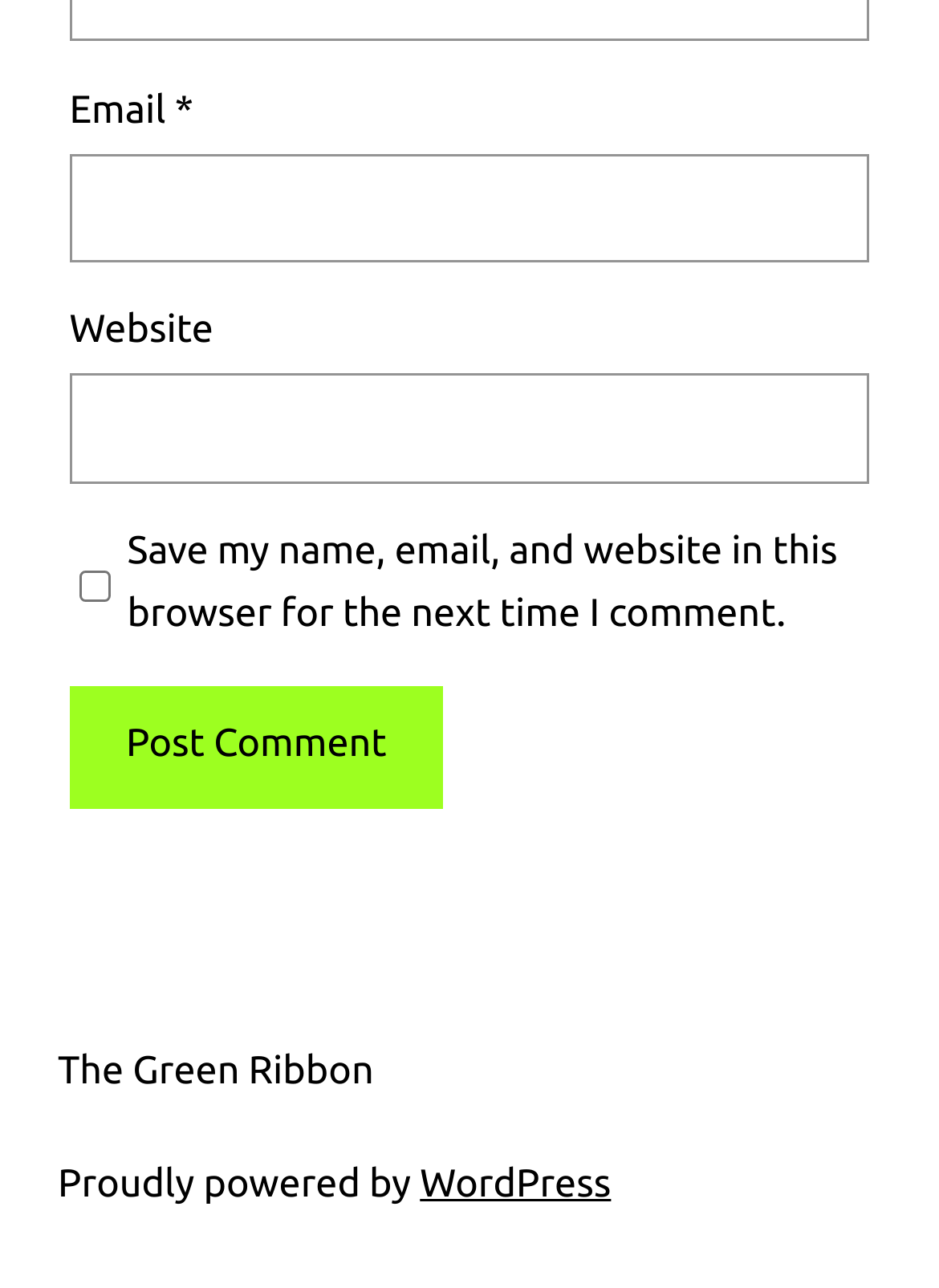Determine the bounding box coordinates for the HTML element mentioned in the following description: "name="submit" value="Post Comment"". The coordinates should be a list of four floats ranging from 0 to 1, represented as [left, top, right, bottom].

[0.074, 0.532, 0.472, 0.628]